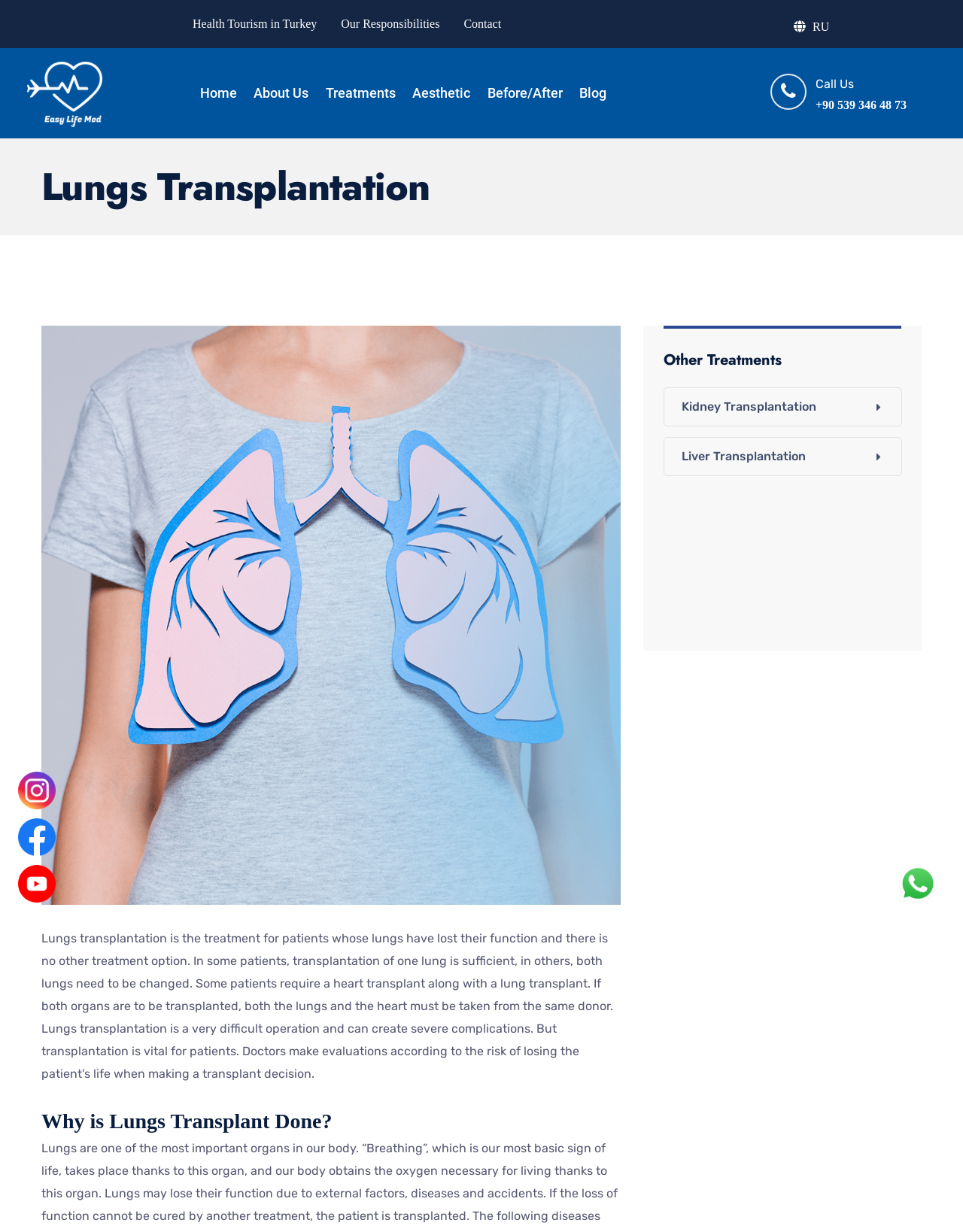Given the following UI element description: "alt="EasyLife Logo"", find the bounding box coordinates in the webpage screenshot.

[0.028, 0.07, 0.106, 0.081]